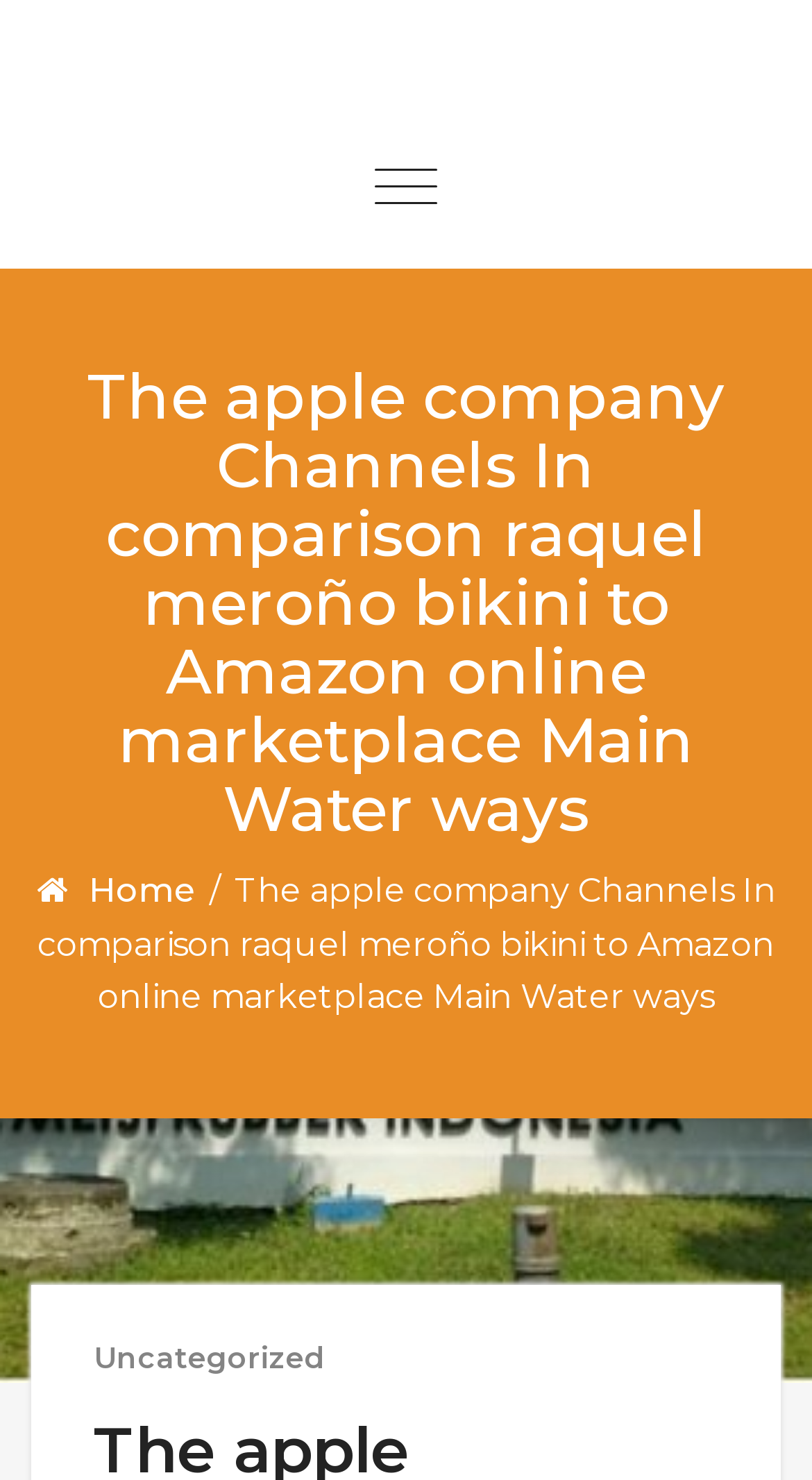Identify the bounding box of the HTML element described as: "Toggle navigation".

[0.459, 0.07, 0.541, 0.182]